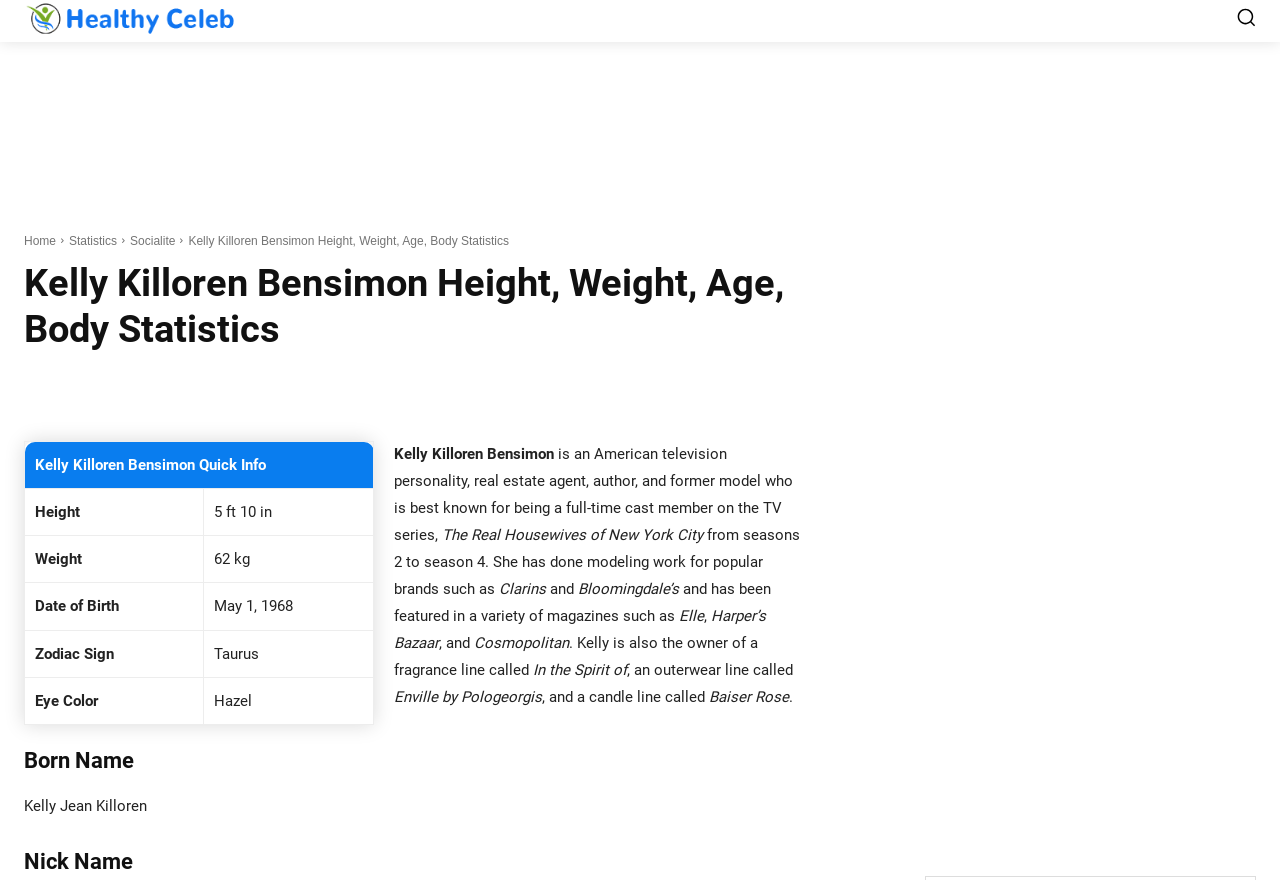Please determine and provide the text content of the webpage's heading.

Kelly Killoren Bensimon Height, Weight, Age, Body Statistics